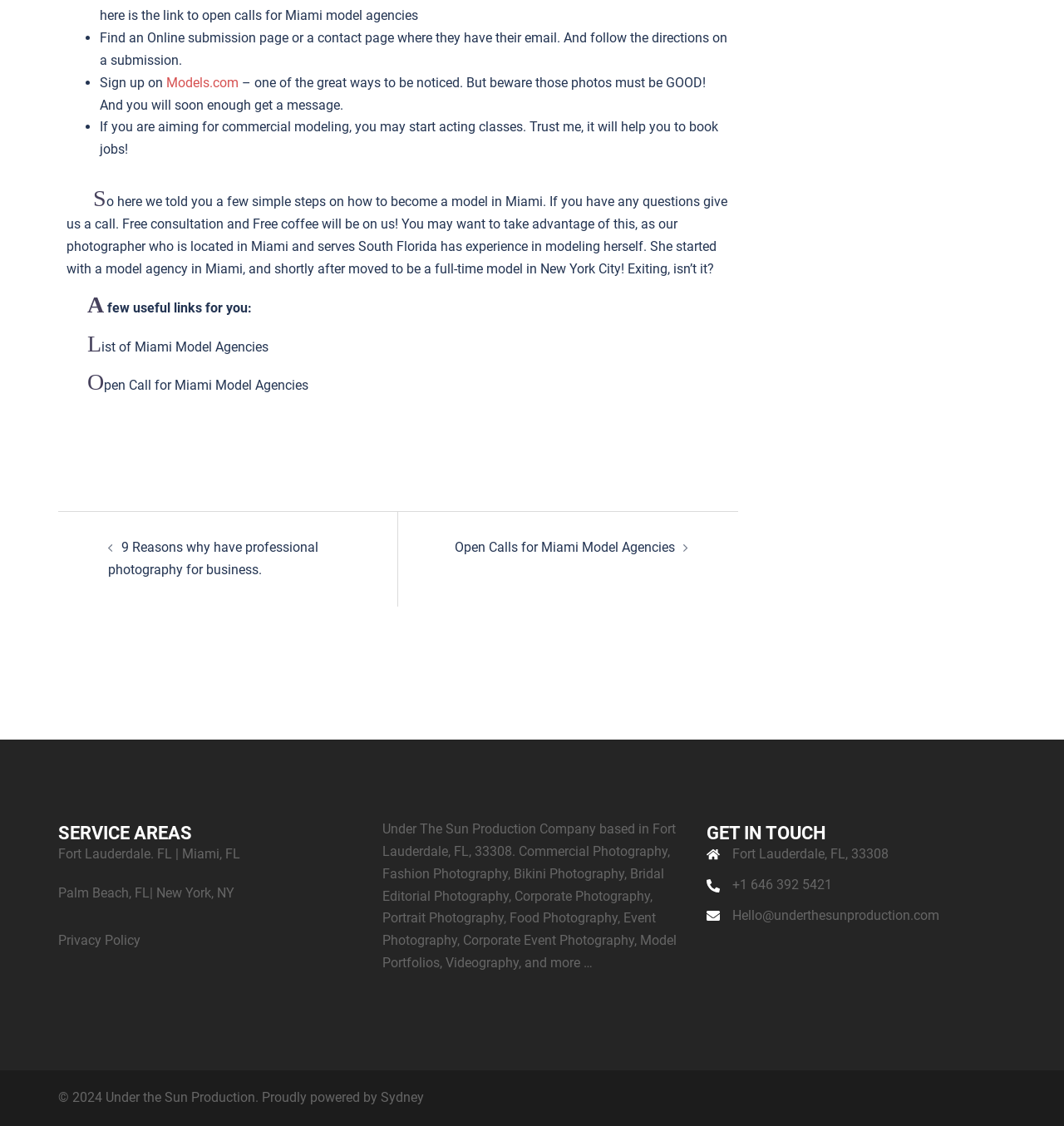Determine the bounding box coordinates of the region that needs to be clicked to achieve the task: "Check the 'Open Calls for Miami Model Agencies'".

[0.427, 0.479, 0.634, 0.493]